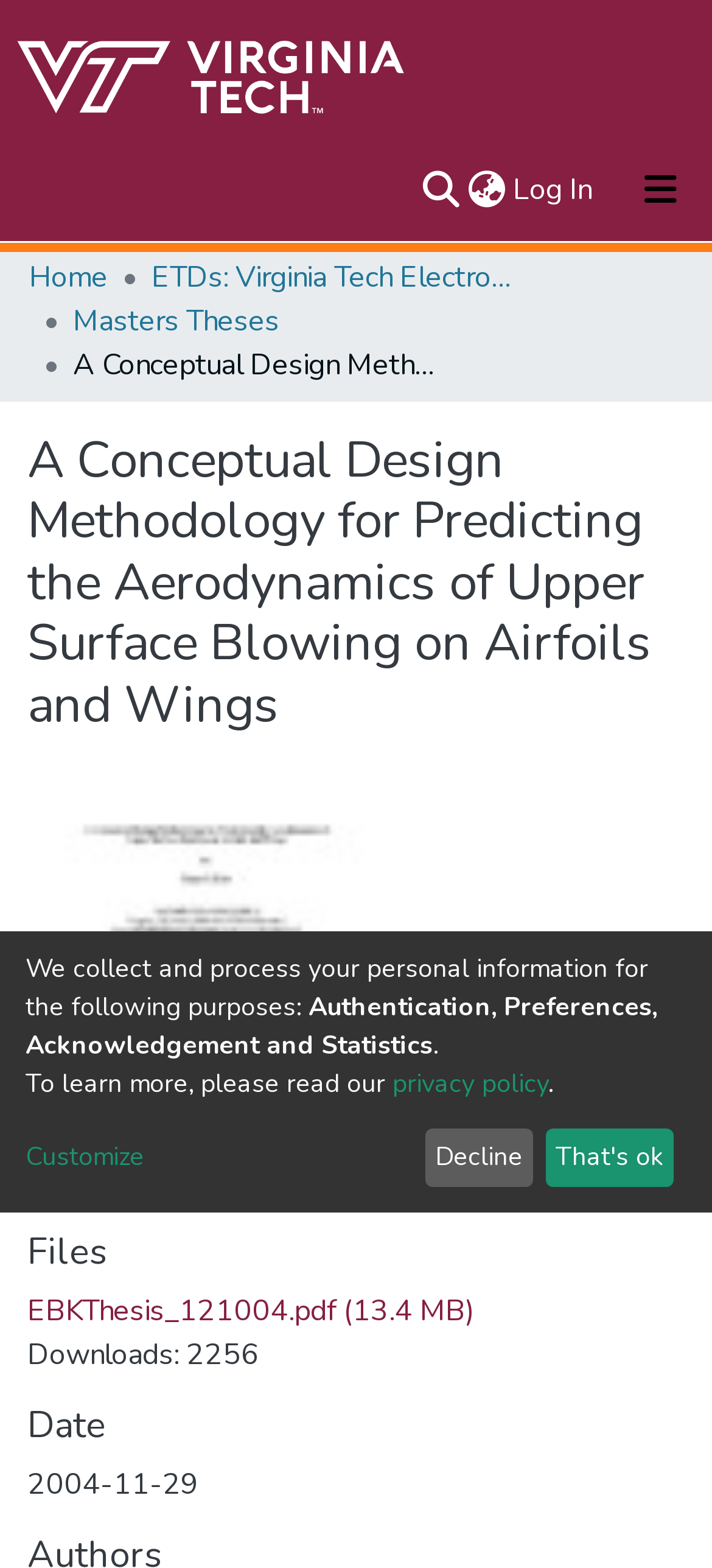Respond with a single word or phrase for the following question: 
How many downloads does the file EBKThesis_121004.pdf have?

2256